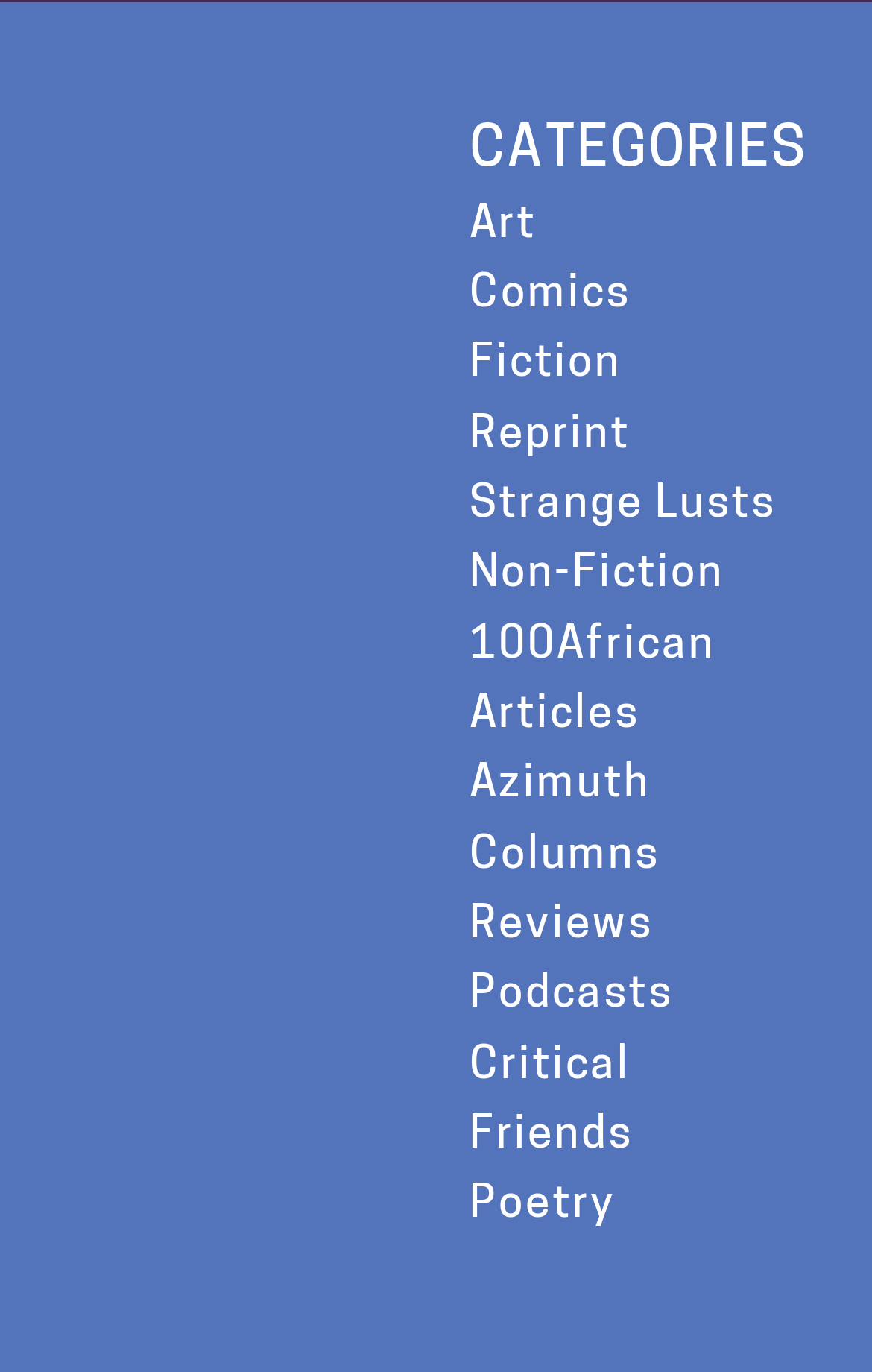What is the category located above 'Non-Fiction'?
Please answer the question as detailed as possible.

The category located above 'Non-Fiction' is 'Fiction' which is a link element located with a bounding box of [0.538, 0.25, 0.713, 0.282]. By comparing the y1 and y2 coordinates of the bounding boxes, we can determine that 'Fiction' is above 'Non-Fiction'.